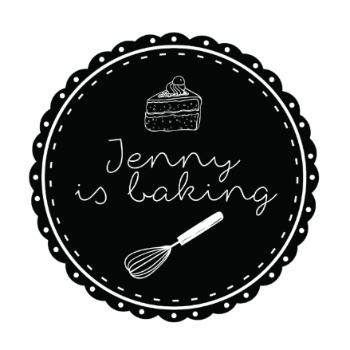Give an in-depth description of the image.

The image features a charming logo for "Jenny is baking," emphasizing a delightful baking theme. The design showcases a circular badge with a scalloped edge, rendered in a striking black and white aesthetic. At the center, a whimsical illustration of a slice of cake topped with a cherry sits above elegantly styled text that reads "Jenny is baking." Below the text, a simplistic drawing of a whisk adds a touch of culinary flair, reinforcing the baking motif. This logo perfectly encapsulates the inviting and creative spirit of the baking blog, reflecting both sweetness and a passion for homemade treats.